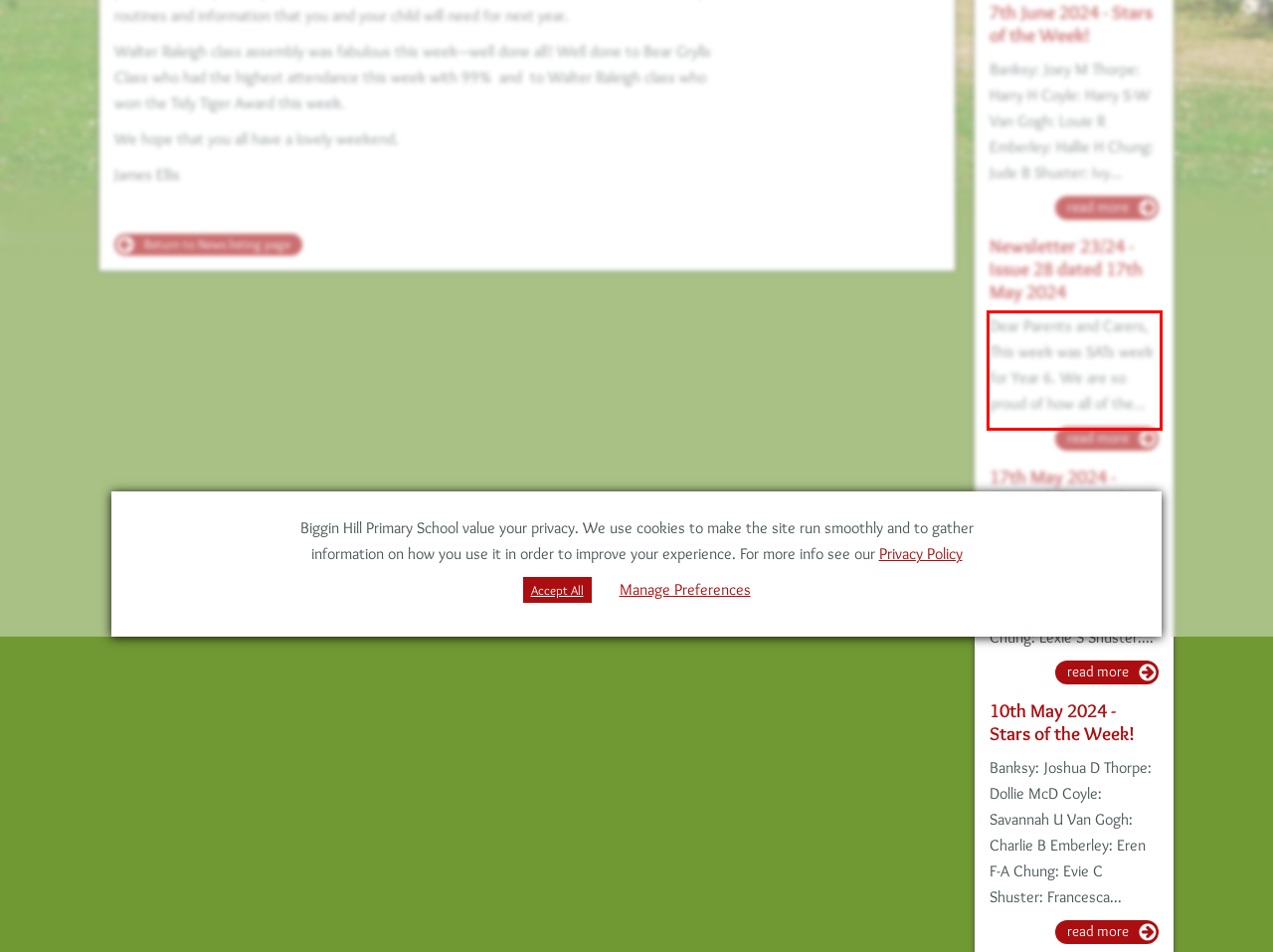Please extract the text content from the UI element enclosed by the red rectangle in the screenshot.

Dear Parents and Carers, This week was SATs week for Year 6. We are so proud of how all of the...